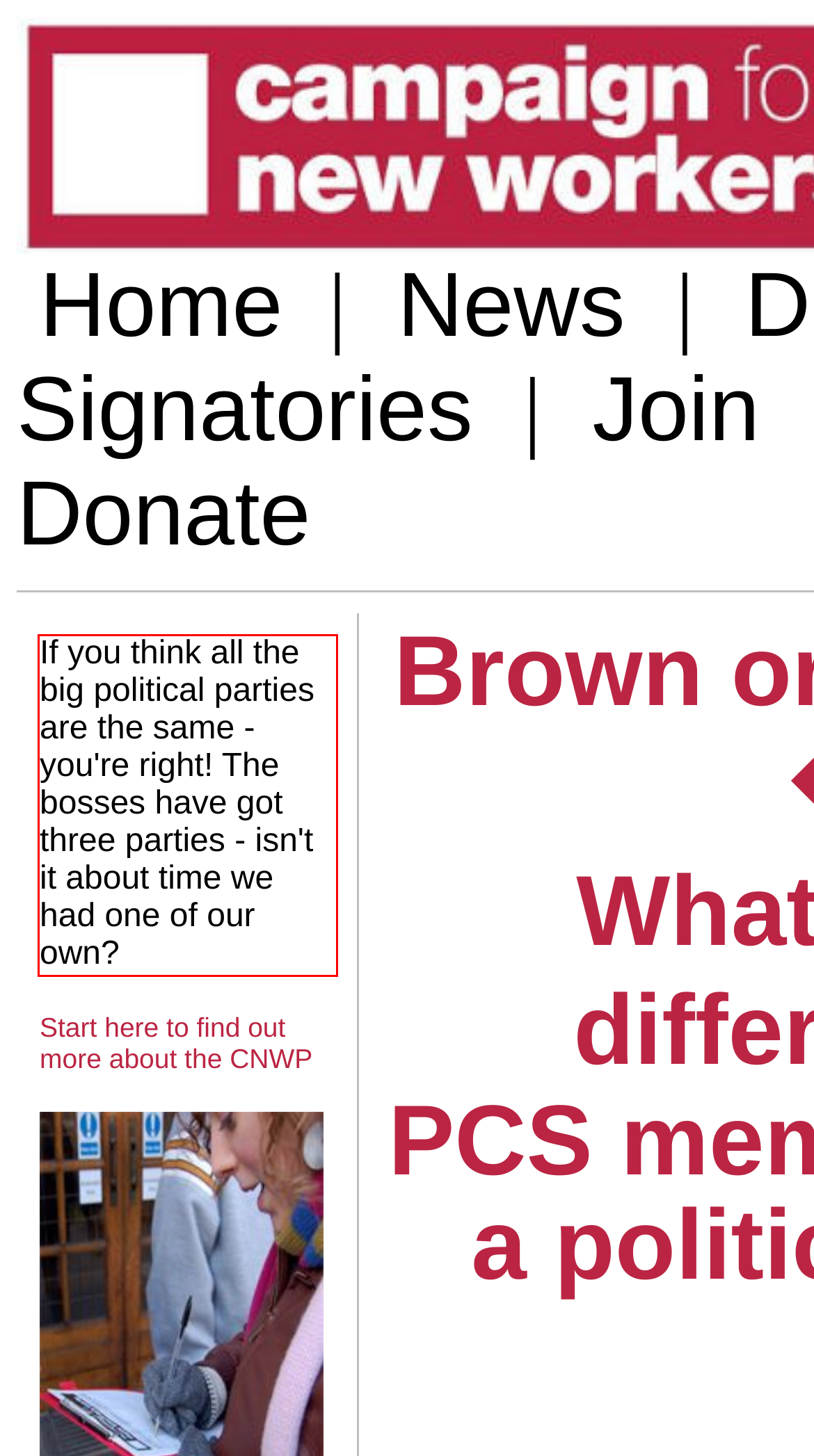Observe the screenshot of the webpage that includes a red rectangle bounding box. Conduct OCR on the content inside this red bounding box and generate the text.

If you think all the big political parties are the same - you're right! The bosses have got three parties - isn't it about time we had one of our own?